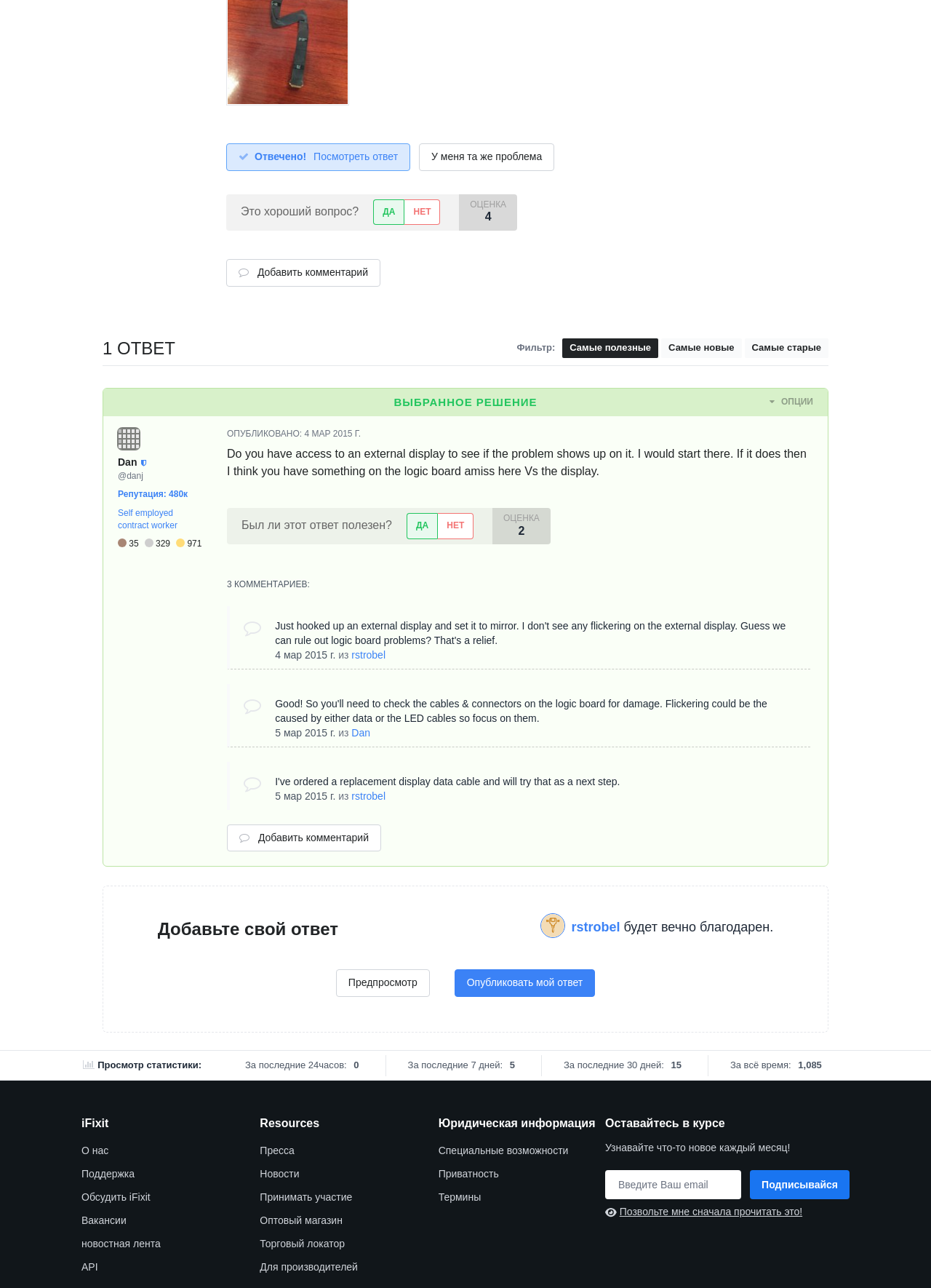Please find the bounding box coordinates of the element's region to be clicked to carry out this instruction: "Buy it now".

None